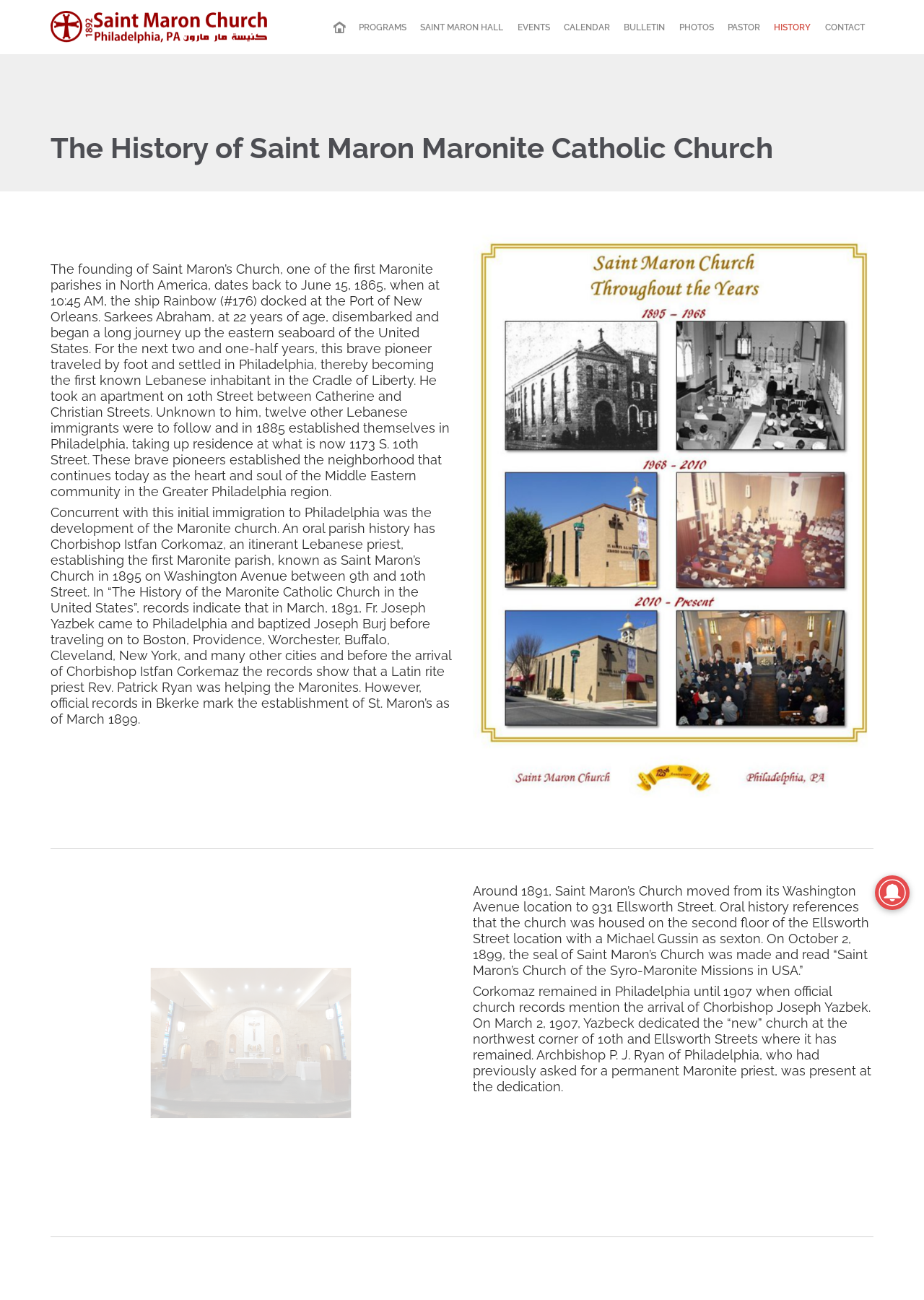Please find the bounding box coordinates in the format (top-left x, top-left y, bottom-right x, bottom-right y) for the given element description. Ensure the coordinates are floating point numbers between 0 and 1. Description: title="Saint Maron Maronite Catholic Church"

[0.055, 0.0, 0.289, 0.042]